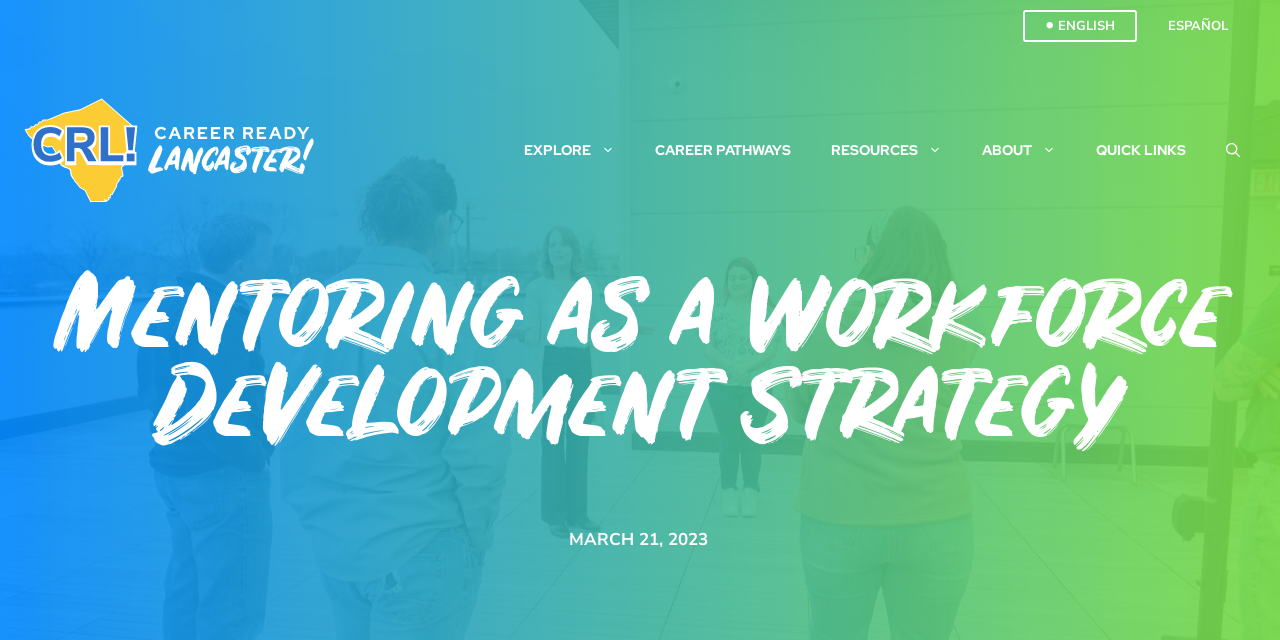Answer the question below with a single word or a brief phrase: 
What is the date mentioned on the webpage?

MARCH 21, 2023